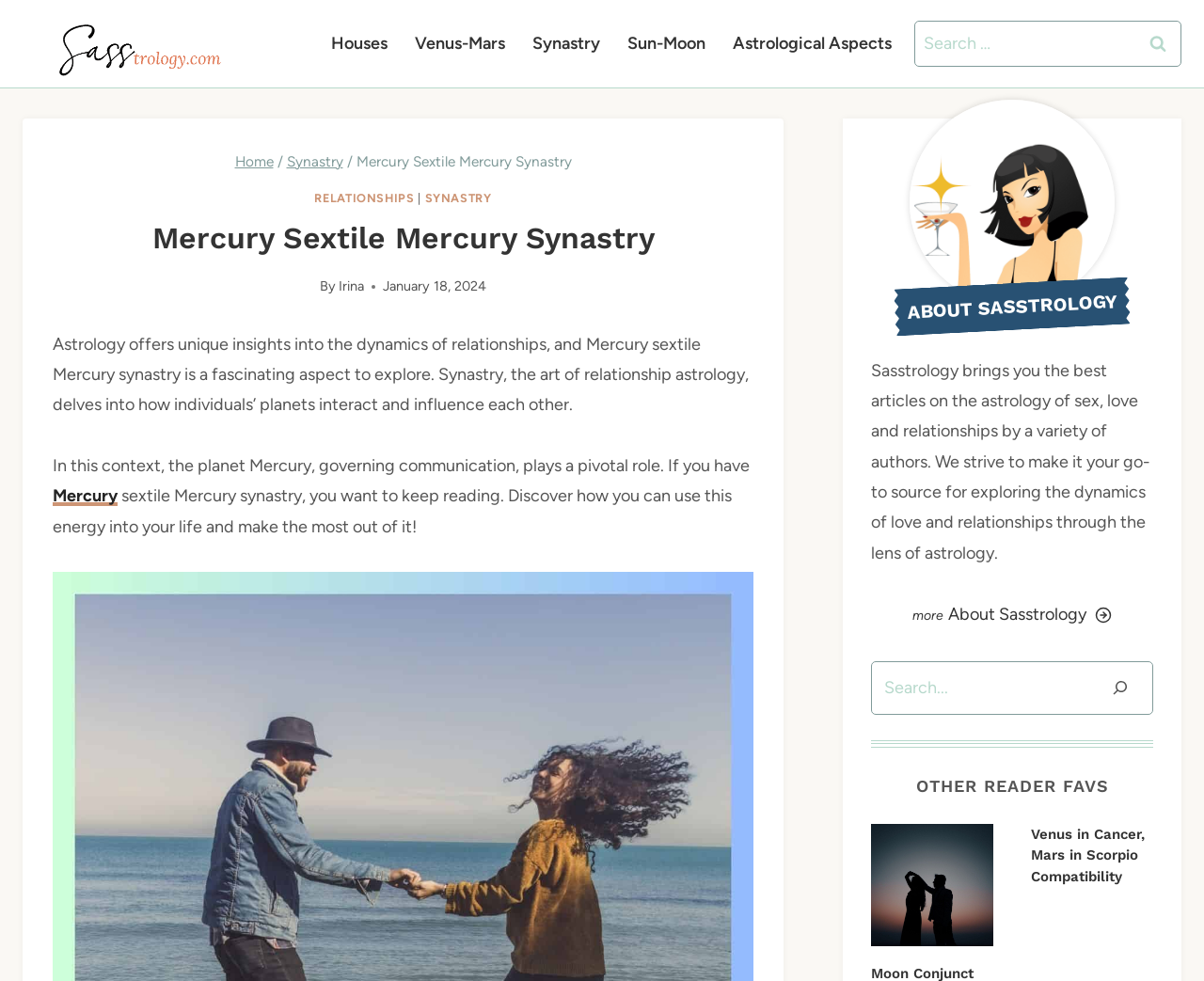Identify the bounding box for the given UI element using the description provided. Coordinates should be in the format (top-left x, top-left y, bottom-right x, bottom-right y) and must be between 0 and 1. Here is the description: Home

[0.195, 0.155, 0.227, 0.173]